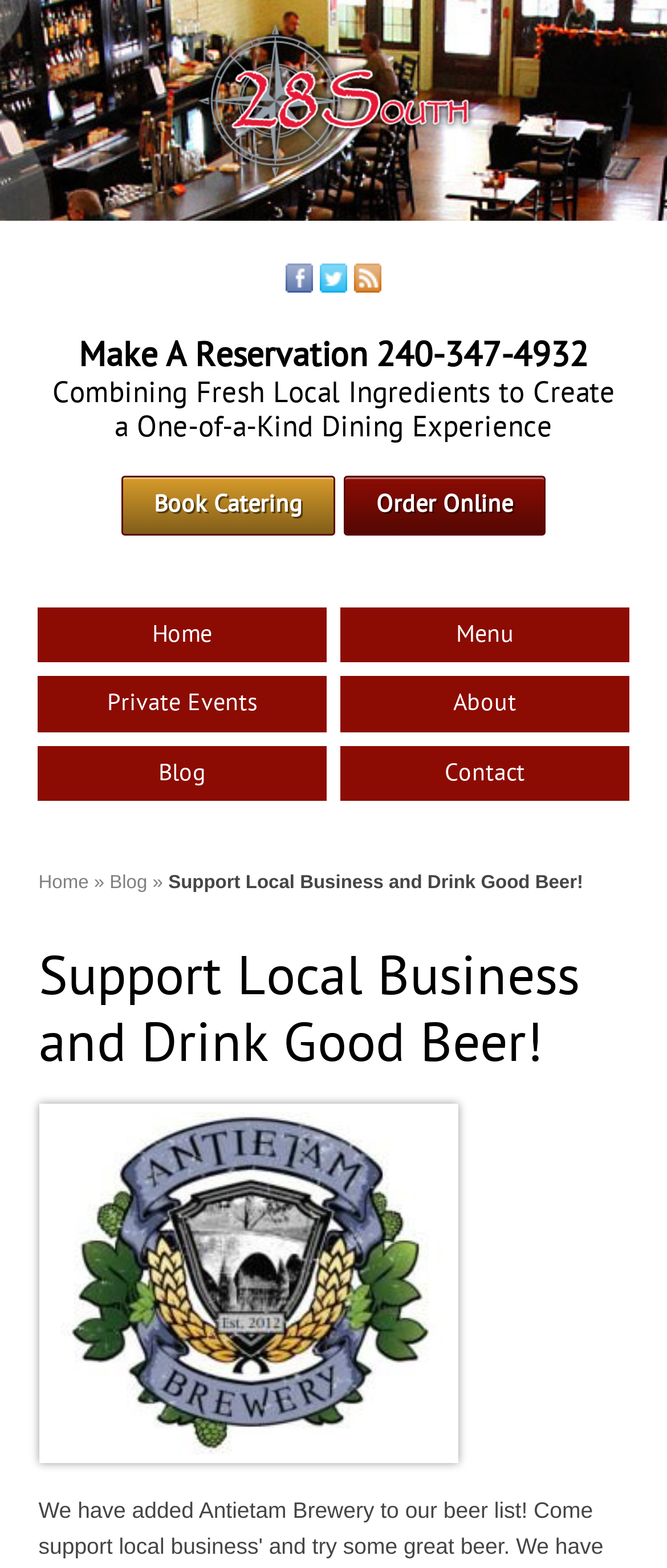What is the phone number for making a reservation?
From the image, respond with a single word or phrase.

240-347-4932